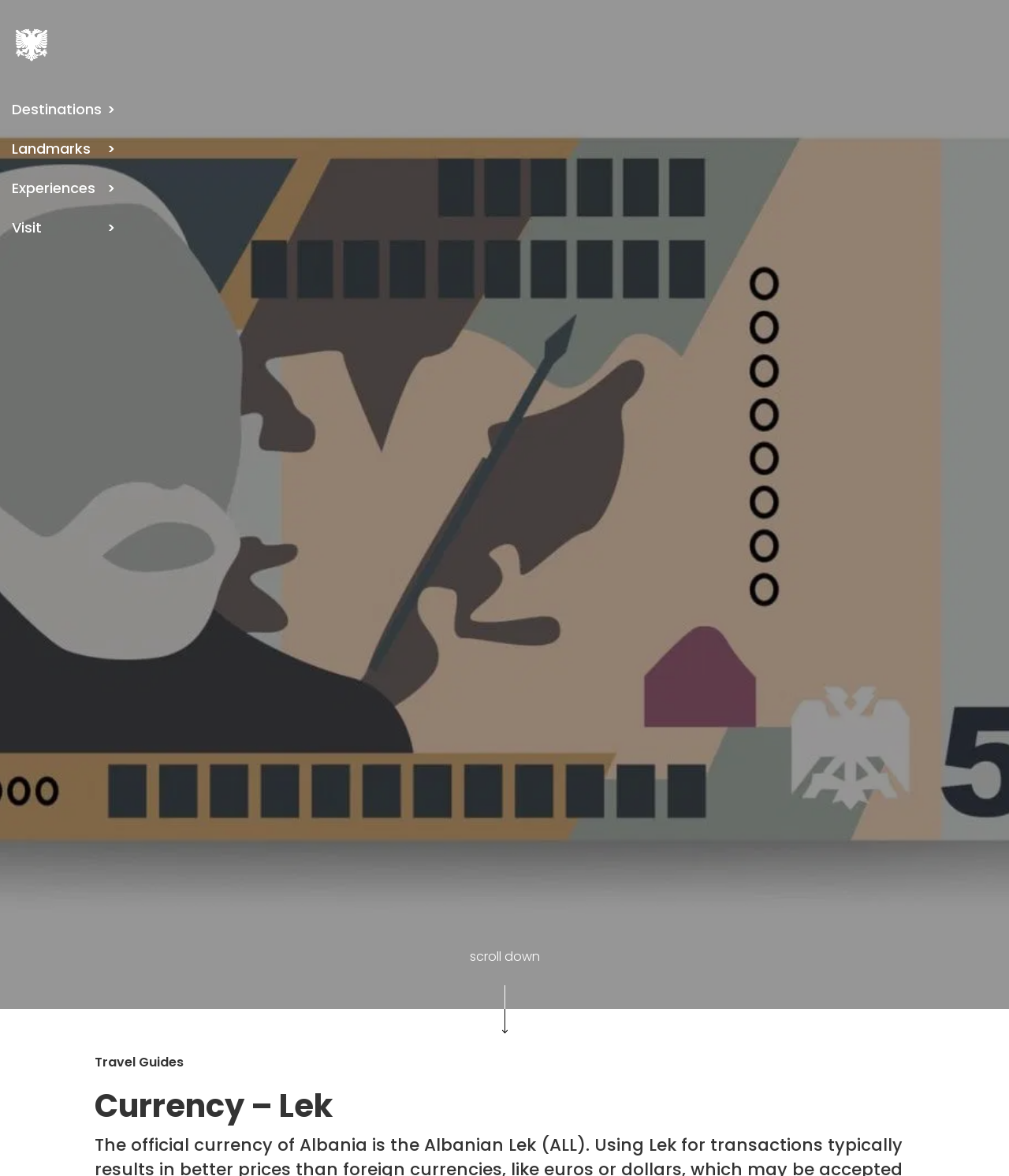What is below the navigation breadcrumbs?
Look at the screenshot and respond with one word or a short phrase.

A heading